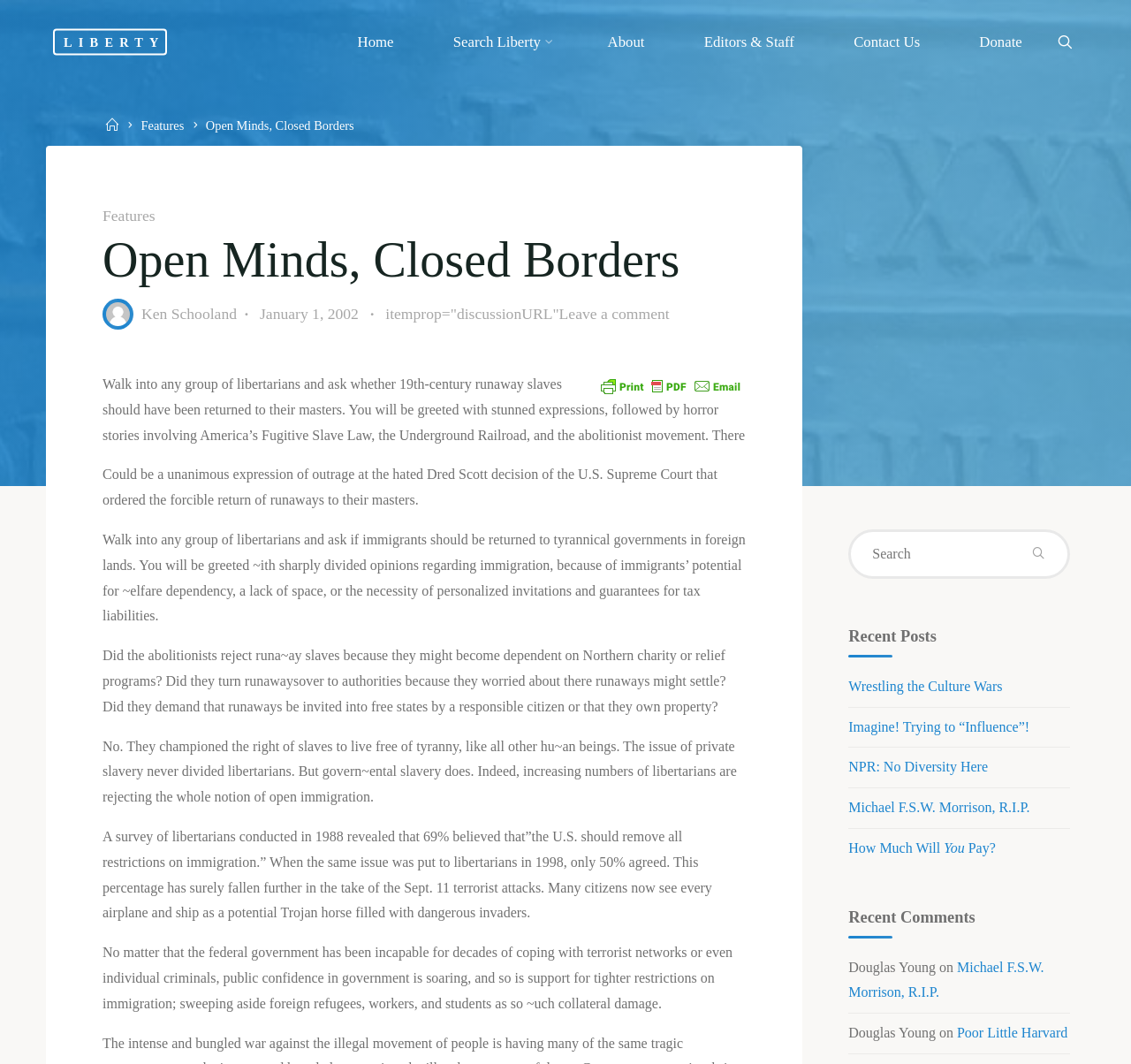Pinpoint the bounding box coordinates of the element you need to click to execute the following instruction: "Read the 'Features' article". The bounding box should be represented by four float numbers between 0 and 1, in the format [left, top, right, bottom].

[0.125, 0.111, 0.163, 0.125]